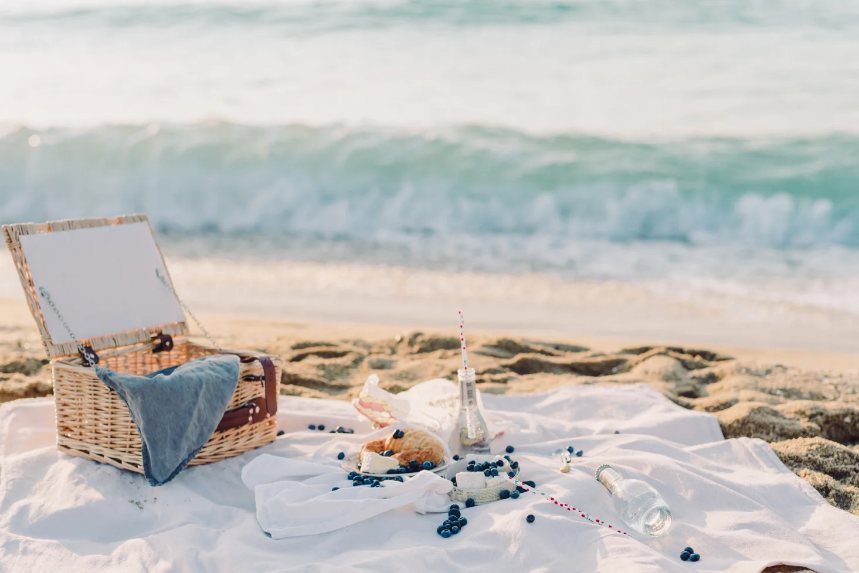Give an elaborate caption for the image.

The image captures a serene picnic setting on the beach, showcasing a beautifully arranged picnic blanket spread across the sand. A rustic wicker picnic basket, slightly open to reveal its contents, sits prominently to the left. The basket is adorned with a soft grey cloth, suggesting a well-thought-out setup for a relaxing day out. 

Scattered across the blanket are a variety of items that evoke a sense of leisure: fresh blueberries, a flaky pastry, and two elegant glass bottles, one featuring a playful striped straw. These elements create a delightful ambiance, perfect for an outdoor experience. In the background, gentle waves lap against the shore, enhancing the tranquil atmosphere of this idyllic seaside picnic scene.